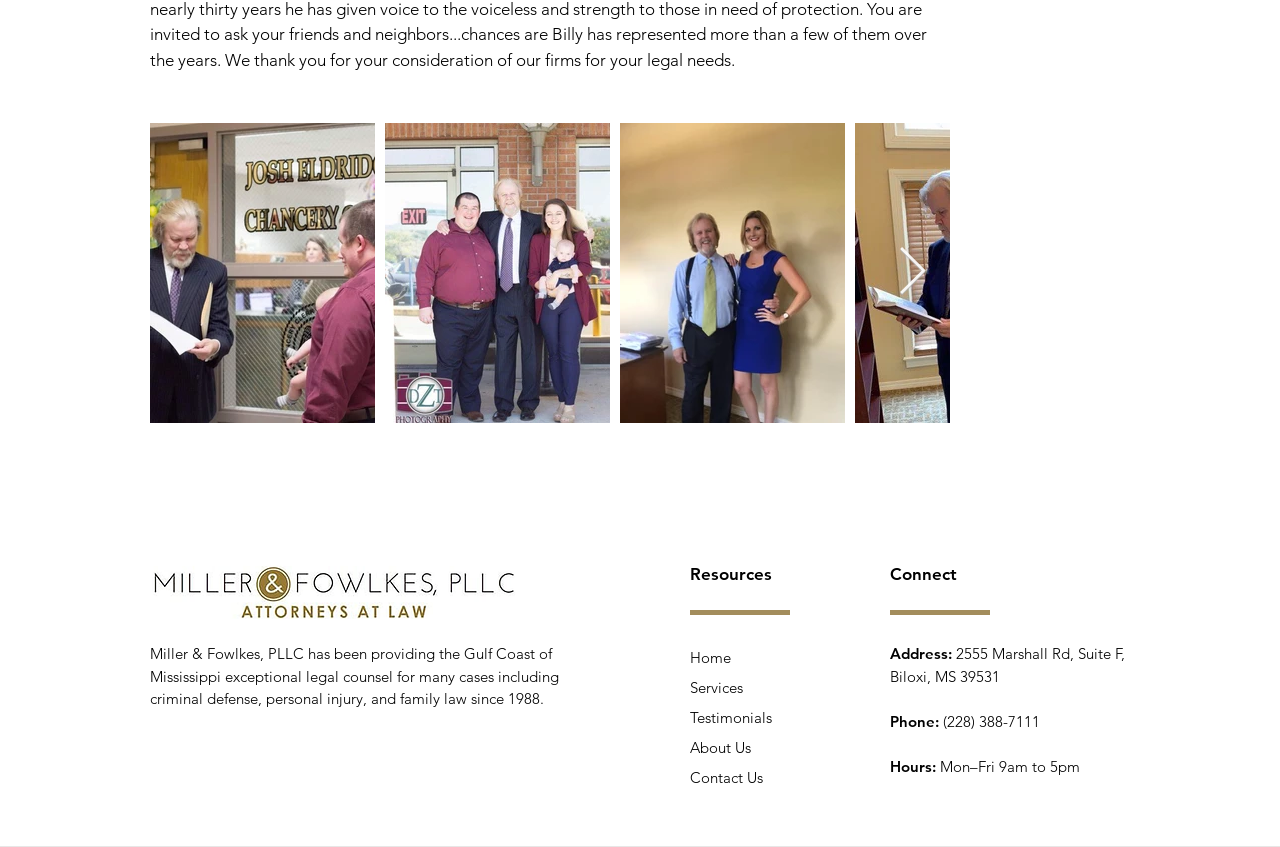Based on the element description: "aria-label="thumbnail_AdoptionDaypic3-1280w.jpg"", identify the UI element and provide its bounding box coordinates. Use four float numbers between 0 and 1, [left, top, right, bottom].

[0.301, 0.145, 0.477, 0.499]